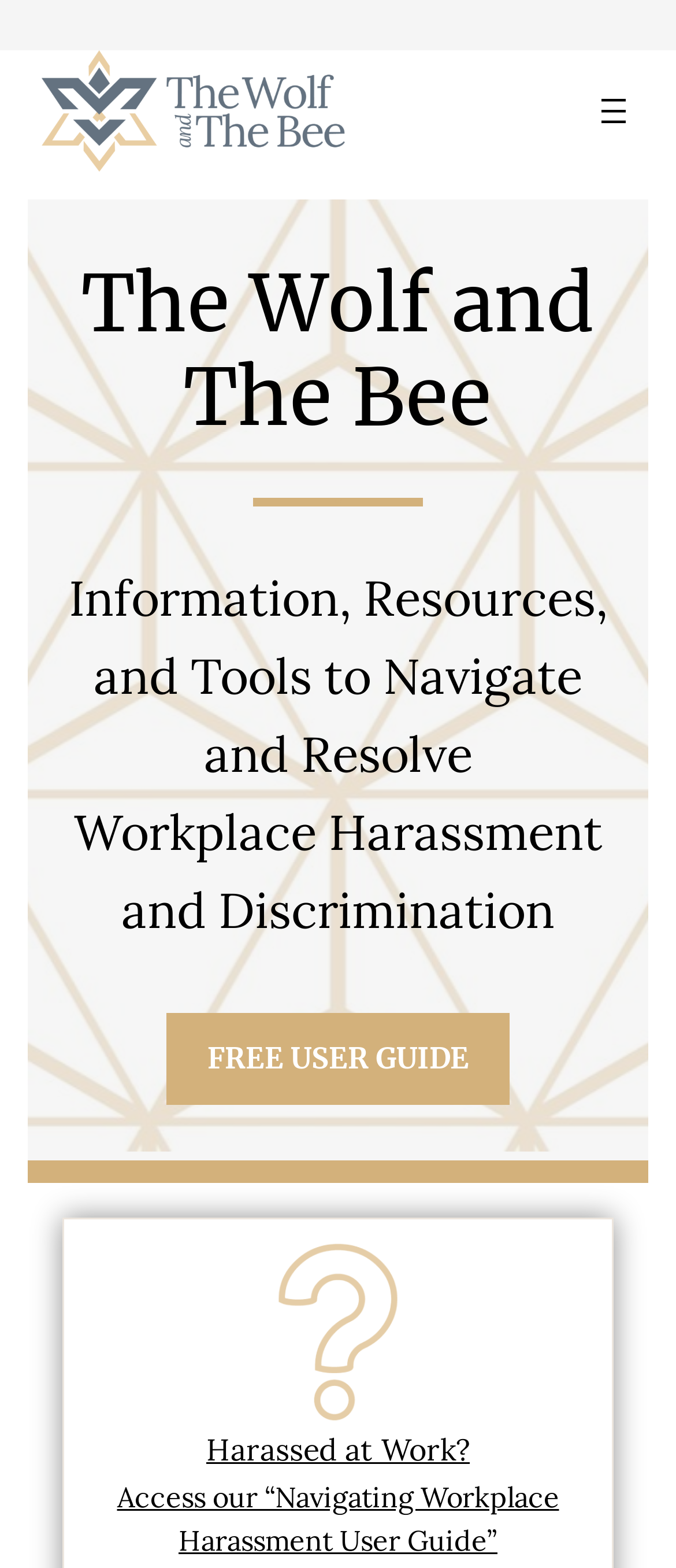What is the theme of the image at the top of the webpage?
Based on the screenshot, provide your answer in one word or phrase.

The Wolf and The Bee